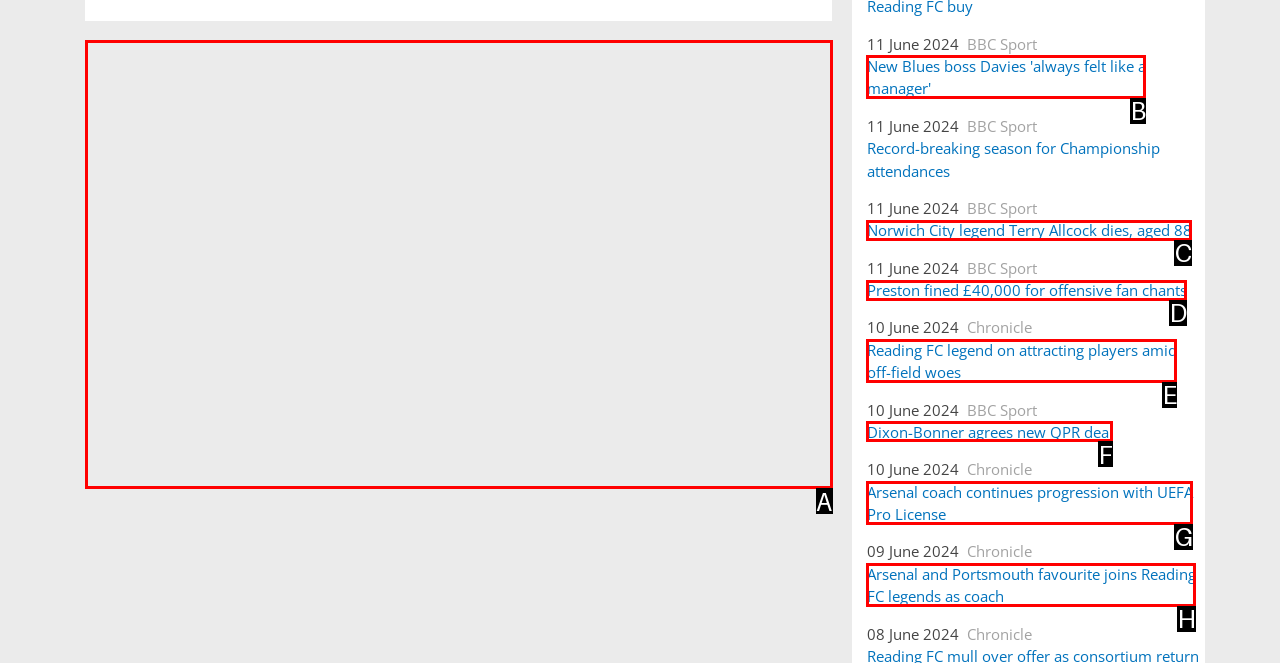Given the description: aria-label="Advertisement" name="aswift_2" title="Advertisement", determine the corresponding lettered UI element.
Answer with the letter of the selected option.

A